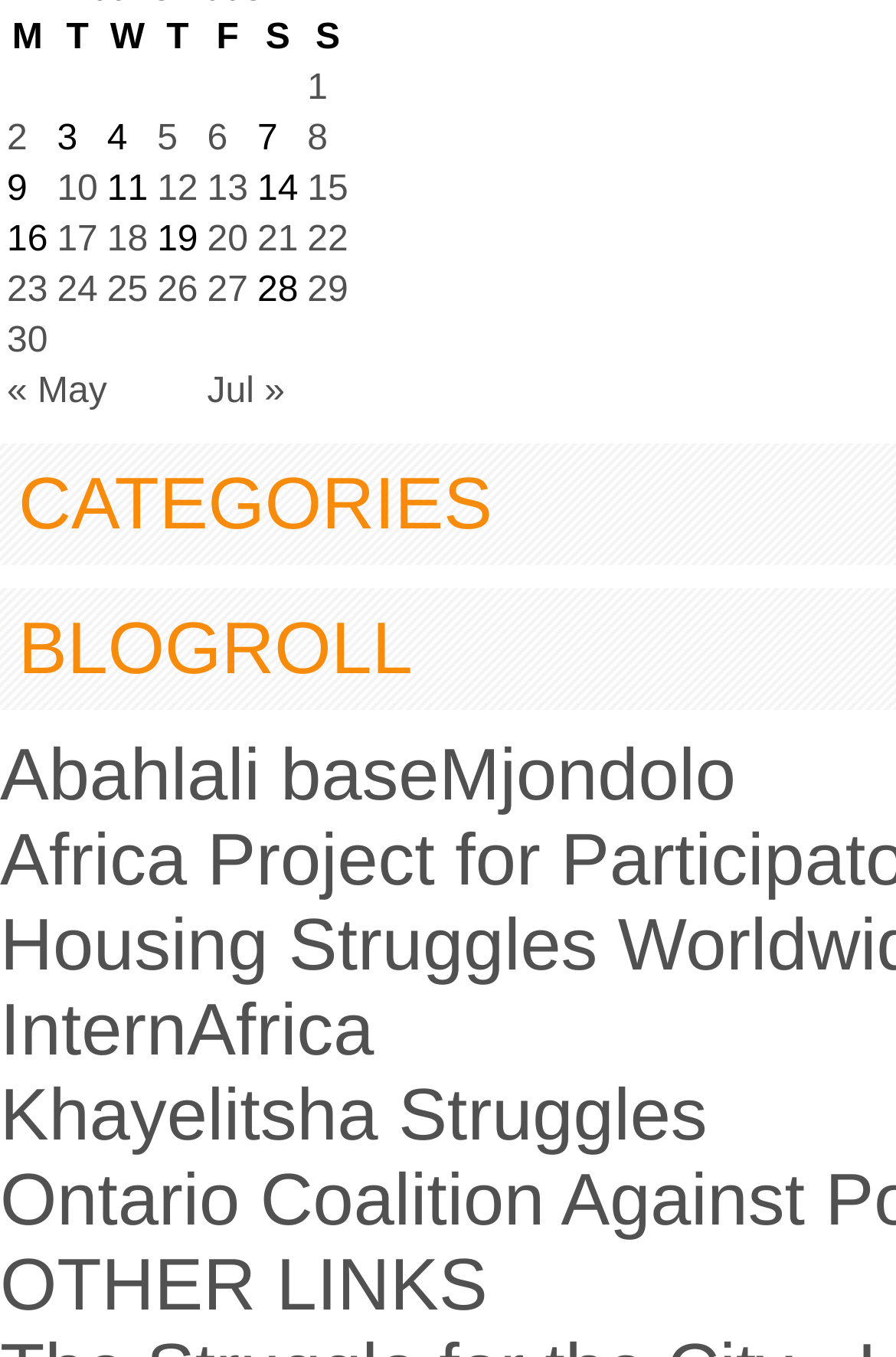Please specify the bounding box coordinates of the clickable region necessary for completing the following instruction: "Click on the link 'Jul »'". The coordinates must consist of four float numbers between 0 and 1, i.e., [left, top, right, bottom].

[0.231, 0.273, 0.318, 0.302]